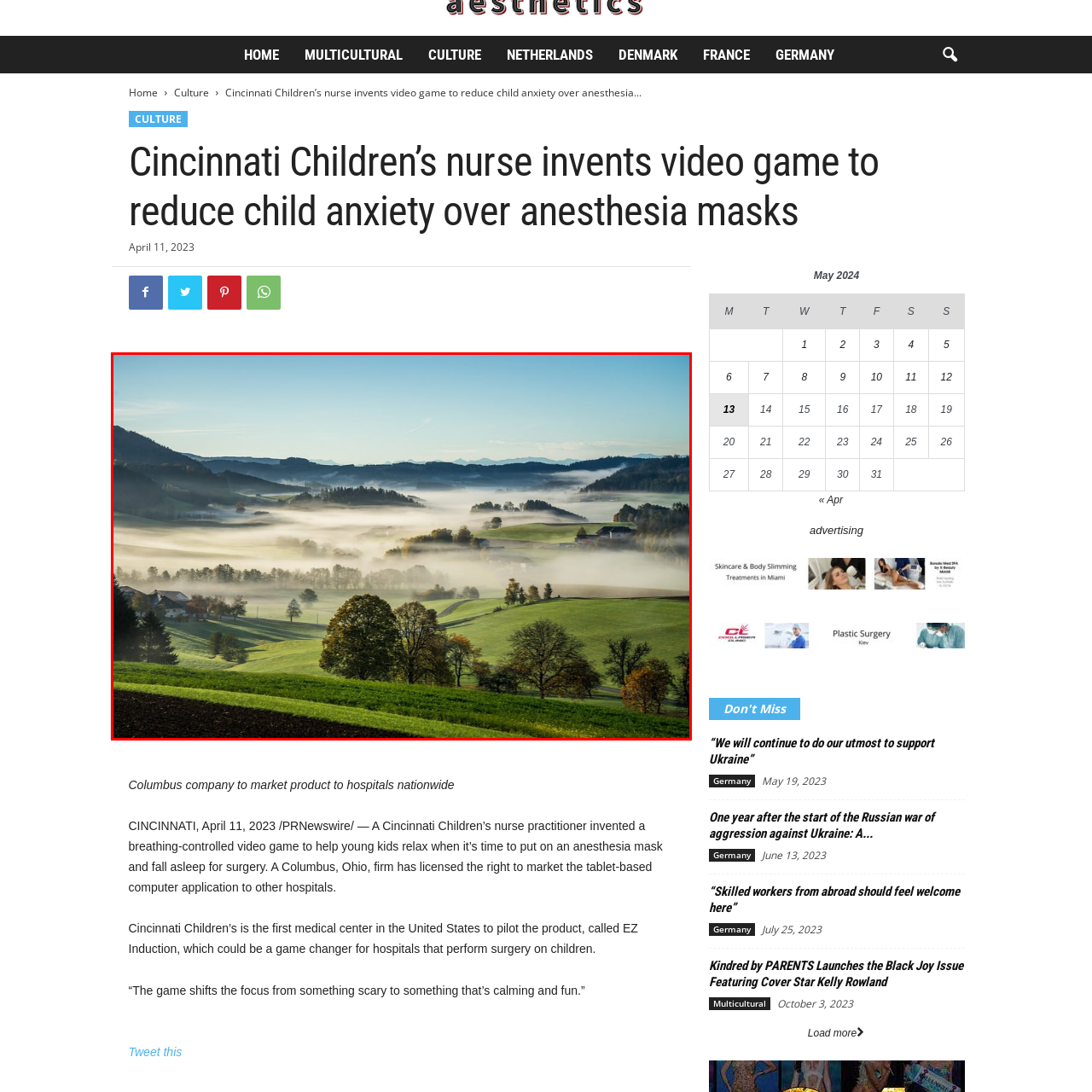What is the dominant color of the fields?
Look at the image highlighted by the red bounding box and answer the question with a single word or brief phrase.

Green